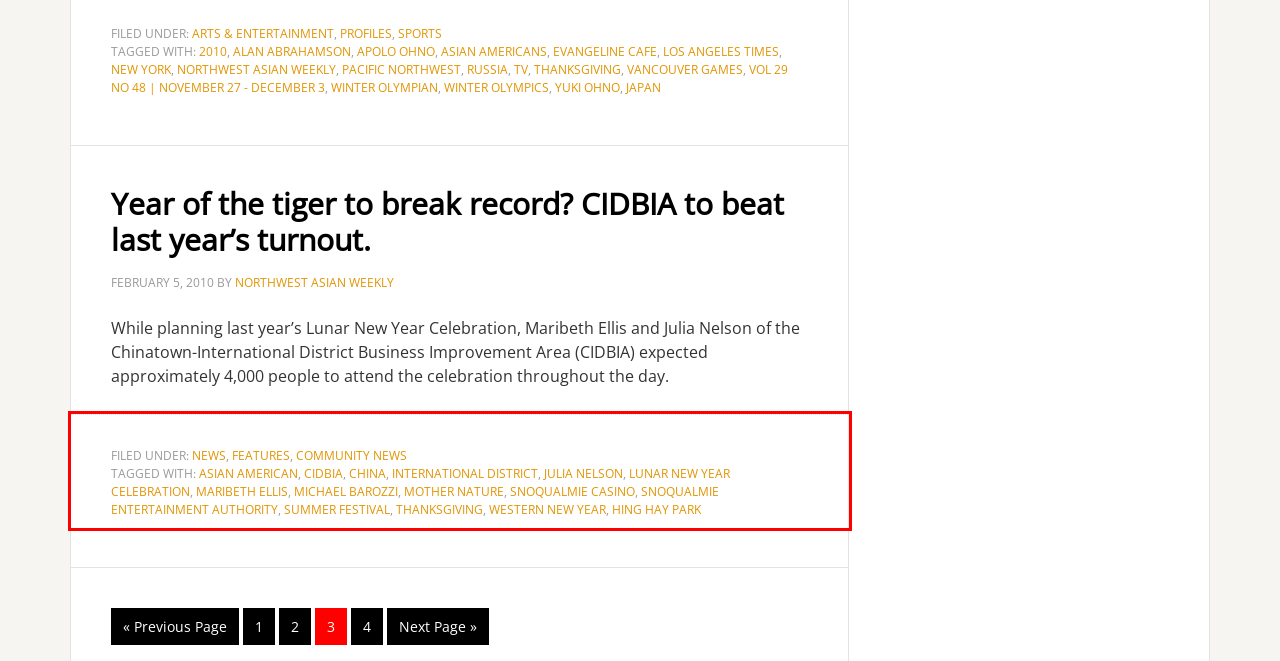Examine the webpage screenshot and use OCR to obtain the text inside the red bounding box.

FILED UNDER: NEWS, FEATURES, COMMUNITY NEWS TAGGED WITH: ASIAN AMERICAN, CIDBIA, CHINA, INTERNATIONAL DISTRICT, JULIA NELSON, LUNAR NEW YEAR CELEBRATION, MARIBETH ELLIS, MICHAEL BAROZZI, MOTHER NATURE, SNOQUALMIE CASINO, SNOQUALMIE ENTERTAINMENT AUTHORITY, SUMMER FESTIVAL, THANKSGIVING, WESTERN NEW YEAR, HING HAY PARK